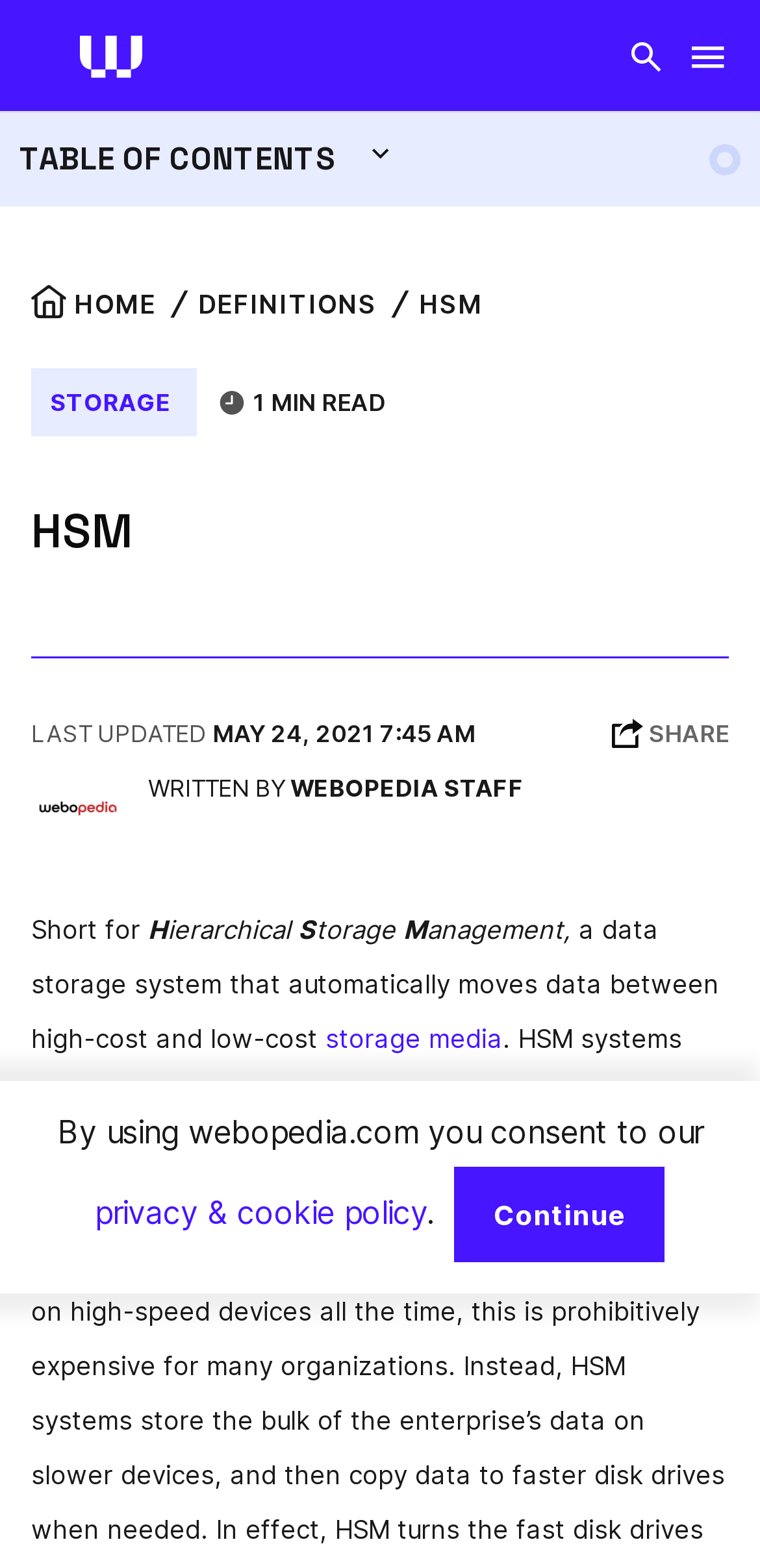What is the author of this webpage?
Based on the visual information, provide a detailed and comprehensive answer.

The author of this webpage is Webopedia Staff, which can be found in the section 'WRITTEN BY' near the bottom of the webpage.